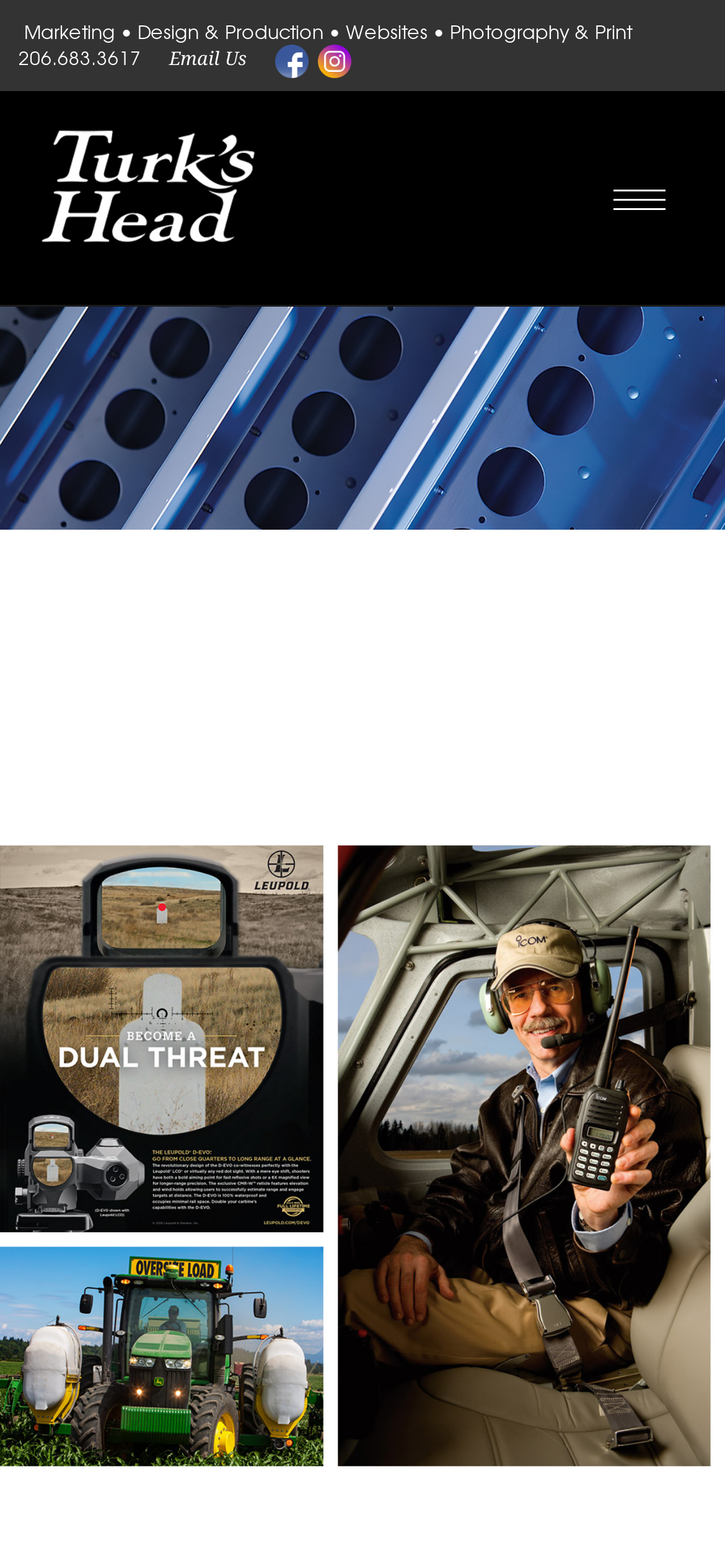Respond to the question below with a single word or phrase:
What is the phone number?

206.683.3617